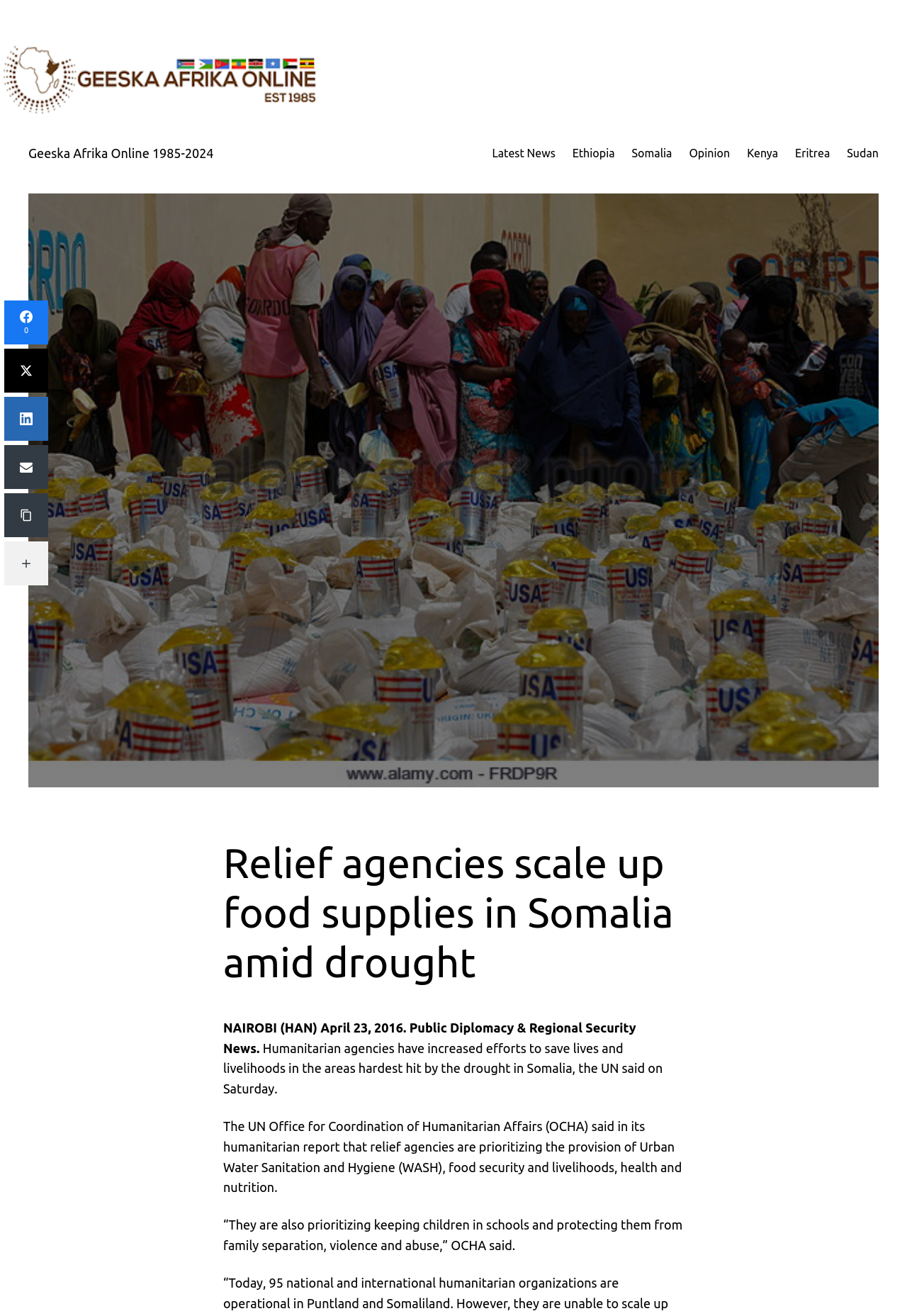Based on the provided description, "parent_node: Copy Link aria-label="Copy Link"", find the bounding box of the corresponding UI element in the screenshot.

[0.005, 0.375, 0.053, 0.408]